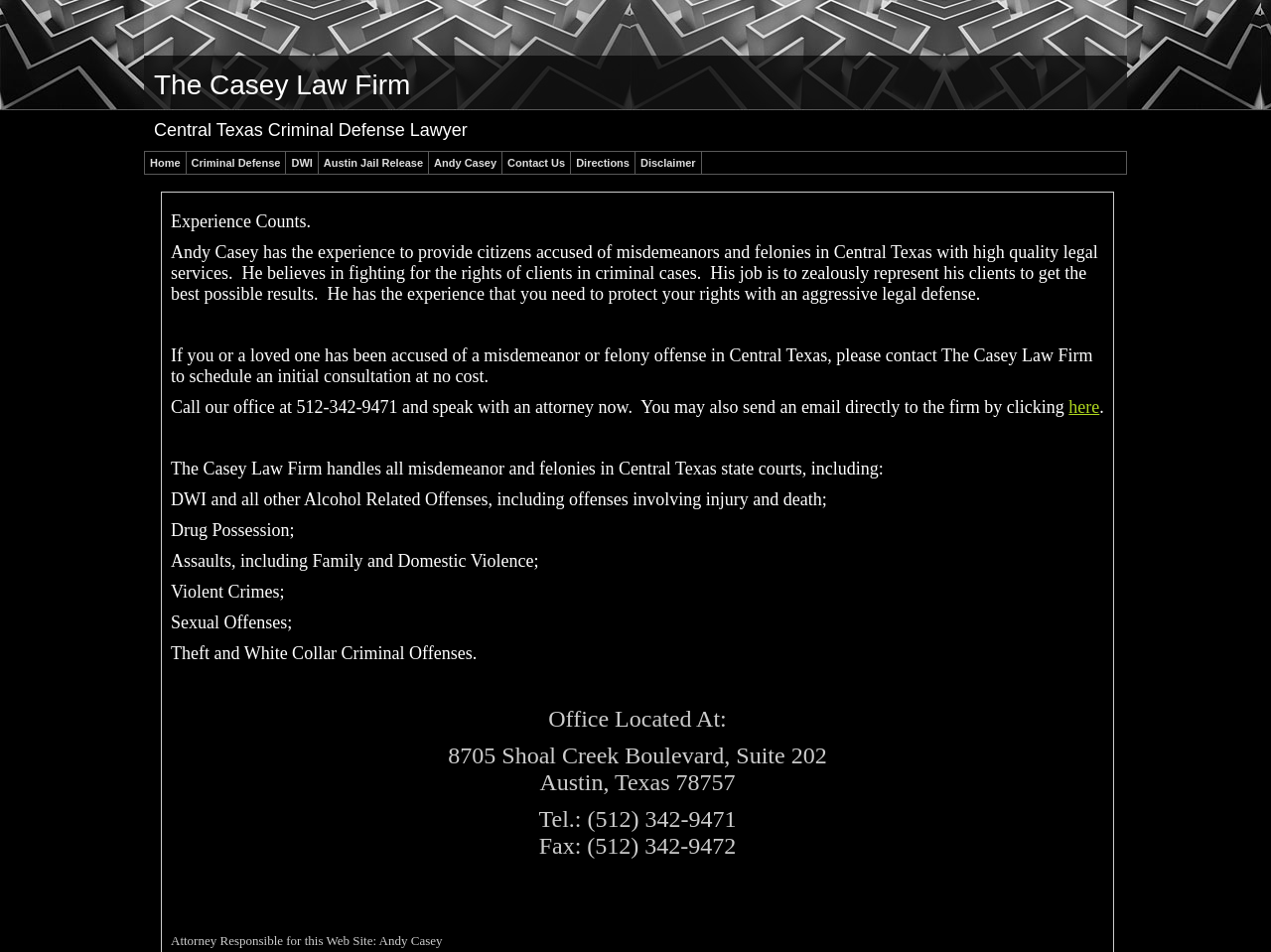What is the experience of the lawyer?
Based on the image, provide your answer in one word or phrase.

Experience in criminal cases